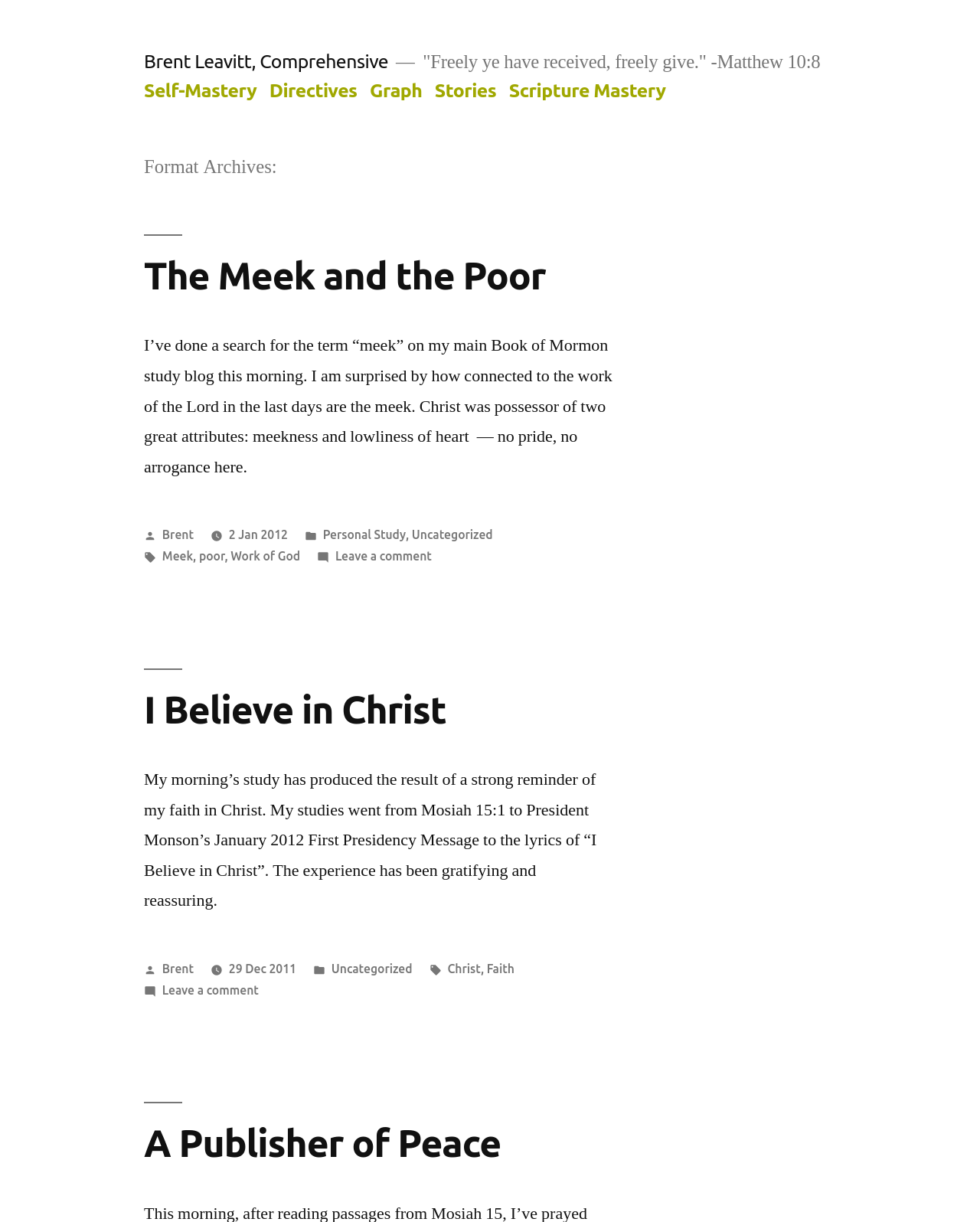Locate the bounding box coordinates of the element to click to perform the following action: 'Click on the 'Self-Mastery' link'. The coordinates should be given as four float values between 0 and 1, in the form of [left, top, right, bottom].

[0.147, 0.065, 0.262, 0.083]